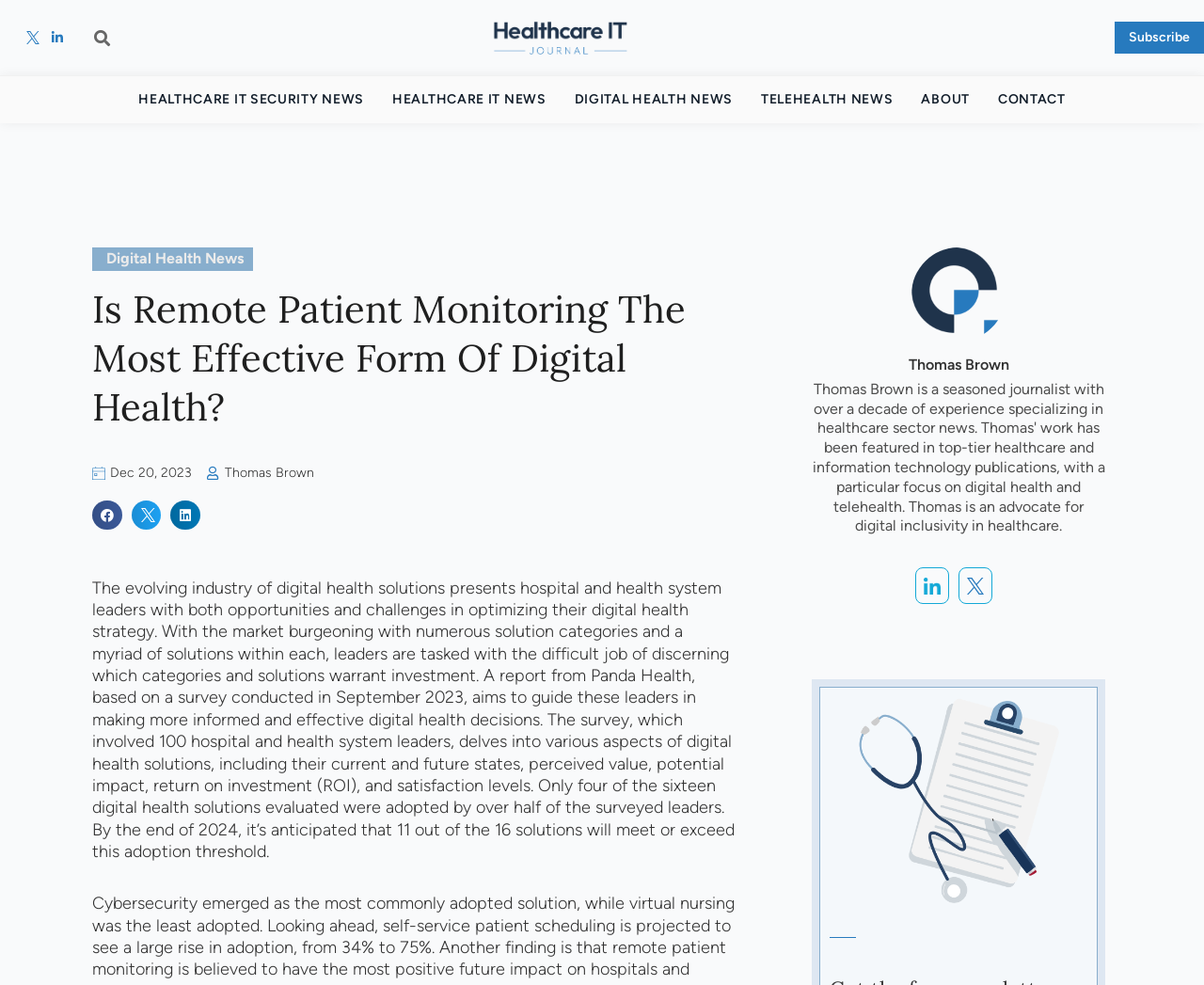Respond to the question below with a single word or phrase:
What is the topic of the article?

Digital Health